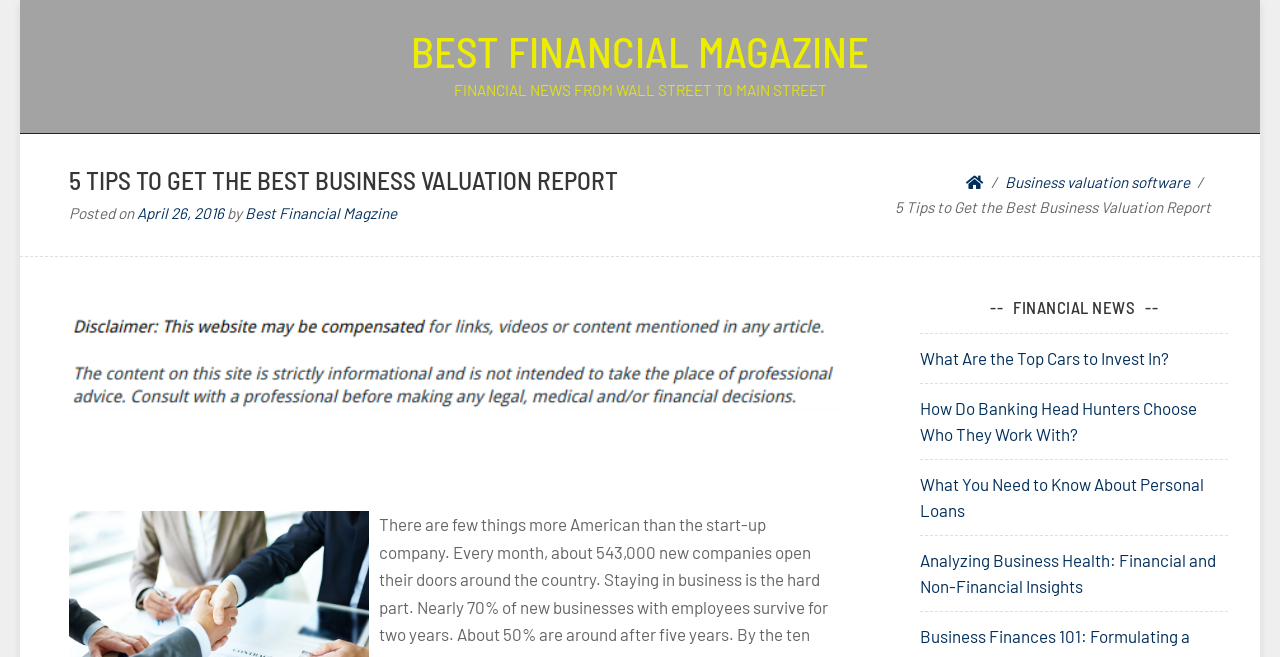Use a single word or phrase to answer the question:
What is the title of the article?

5 Tips to Get the Best Business Valuation Report